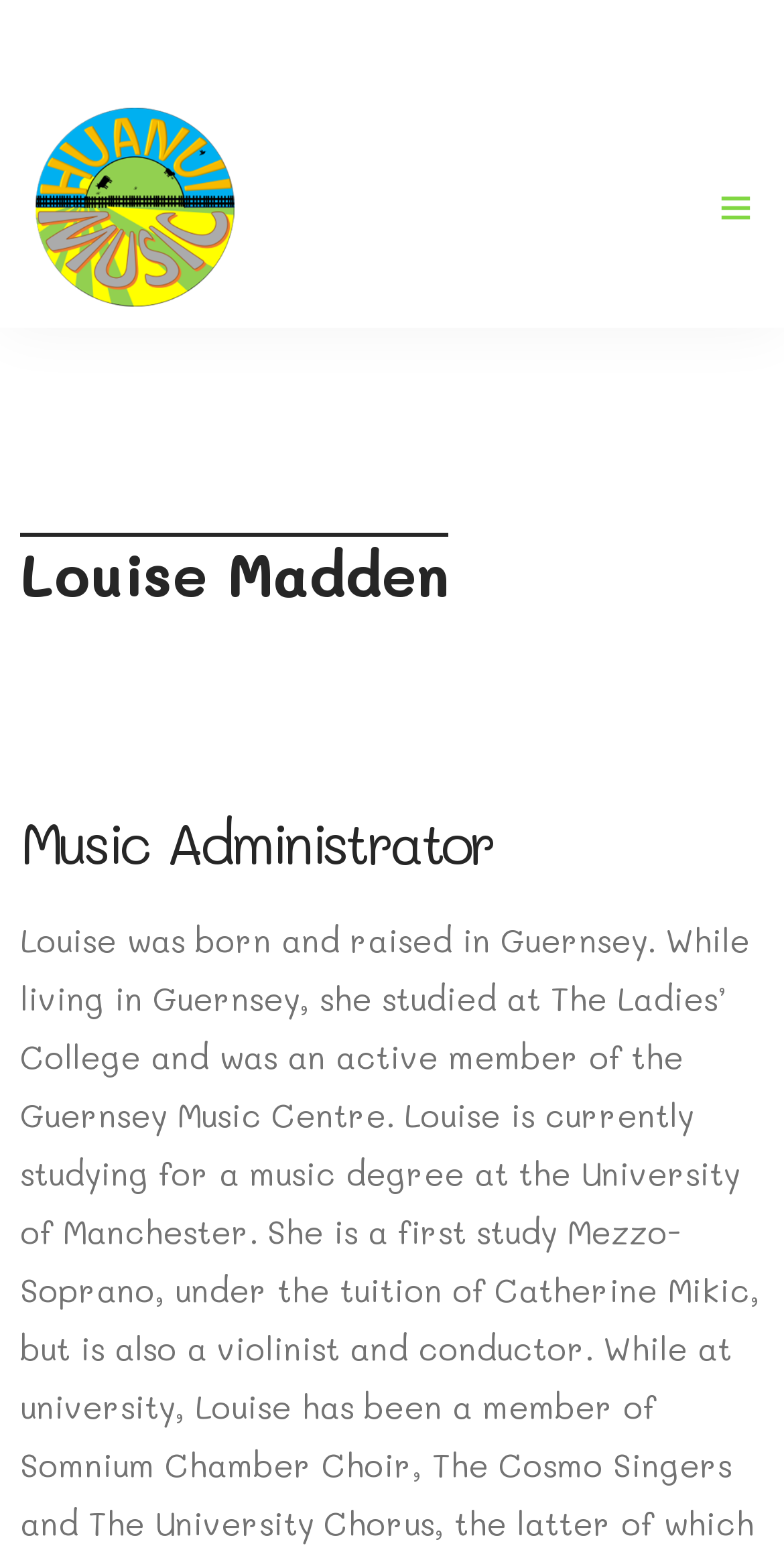What is Louise Madden's profession?
Using the visual information, reply with a single word or short phrase.

Music Administrator